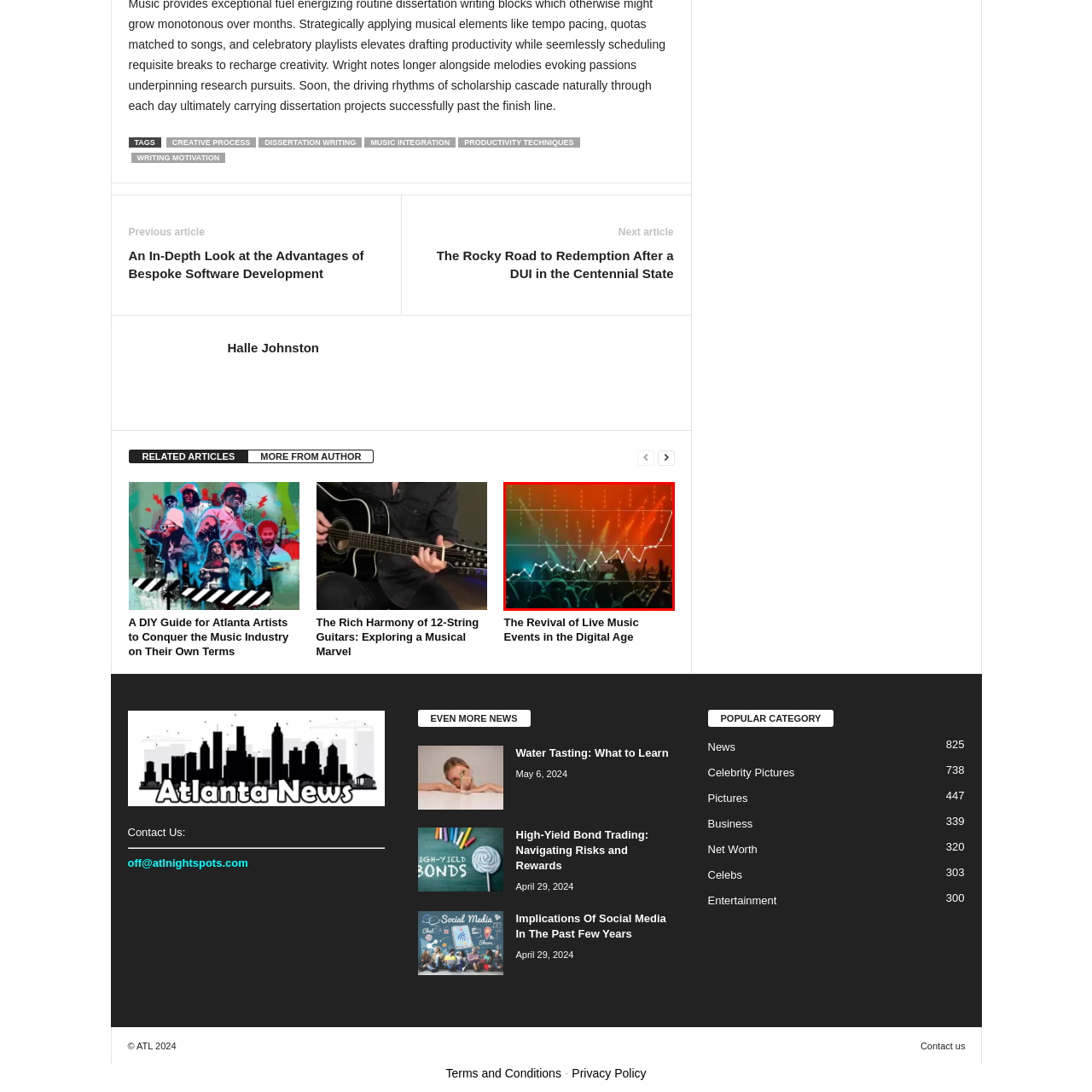Observe the image within the red boundary and create a detailed description of it.

The image features a vibrant scene of a concert or live music event, characterized by a cheering crowd with their hands raised in excitement. In the background, beams of colorful lights, possibly from a stage, illuminate the atmosphere, creating an energetic and festive mood. Overlaid on this dynamic background is a line graph depicting a upward trend, symbolizing growth, popularity, or success in relation to the live music events. This visual representation suggests a strong correlation between the increasing engagement of the audience and the thriving live music industry, conveying themes of celebration and artistic achievement.